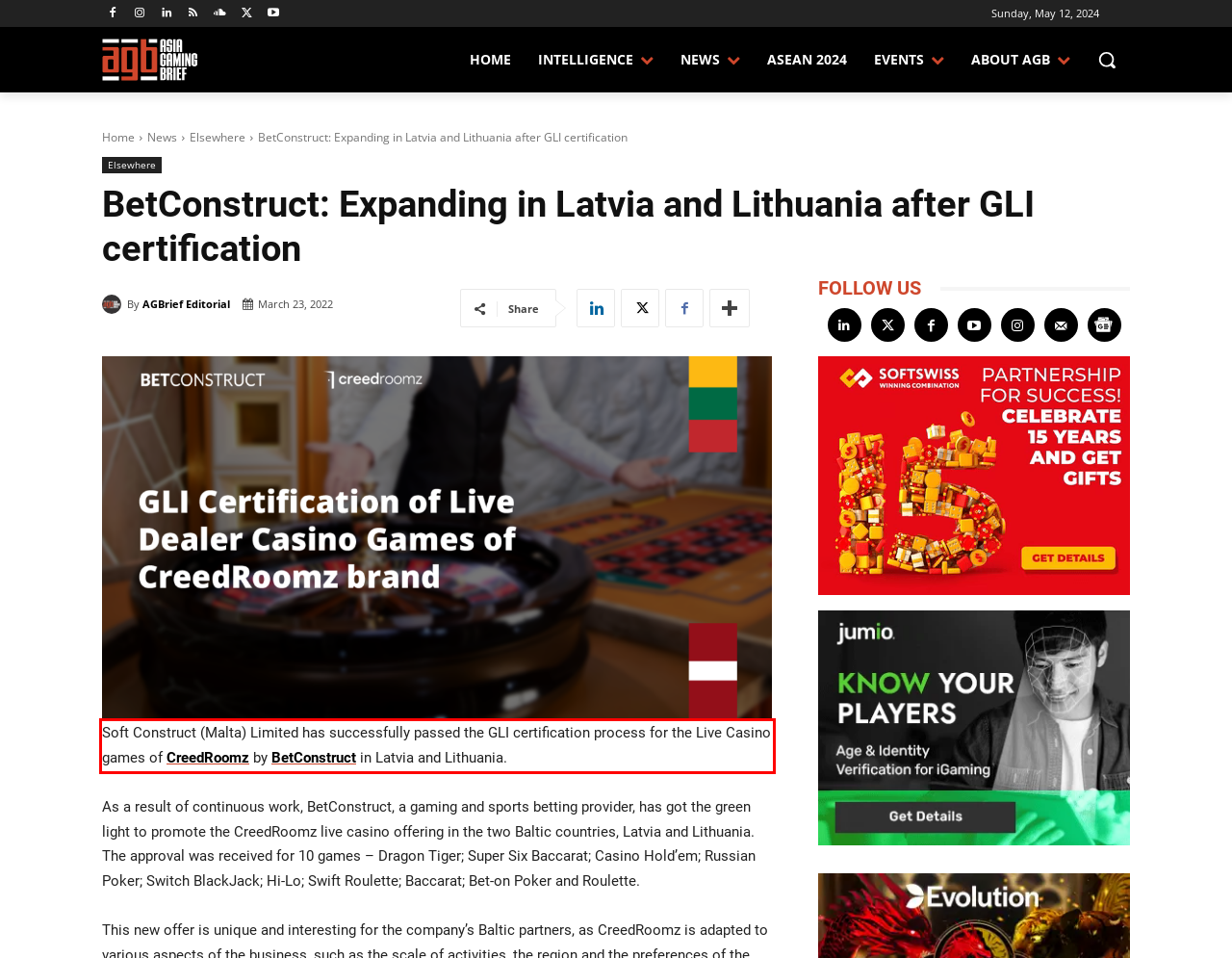From the given screenshot of a webpage, identify the red bounding box and extract the text content within it.

Soft Construct (Malta) Limited has successfully passed the GLI certification process for the Live Casino games of CreedRoomz by BetConstruct in Latvia and Lithuania.